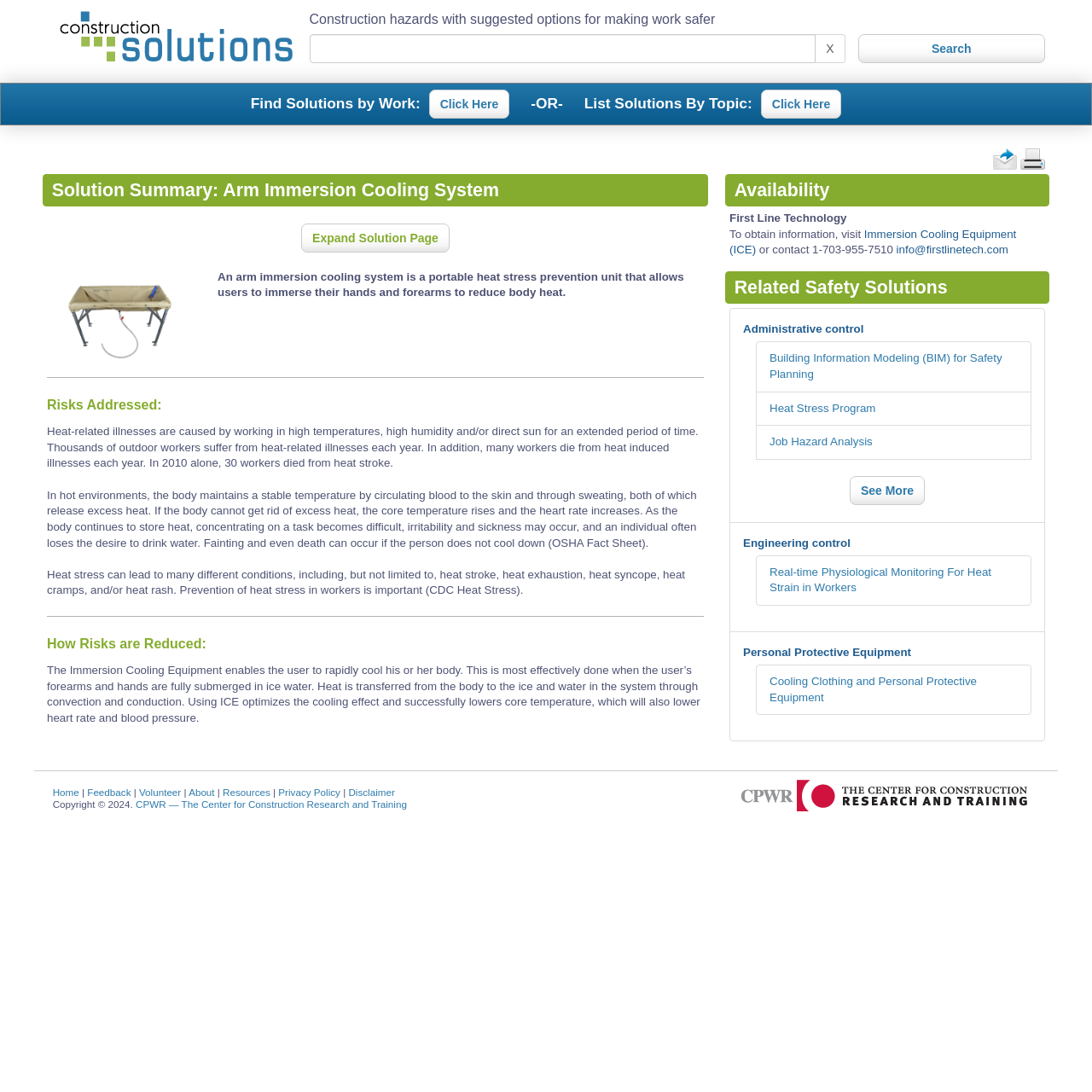Construct a comprehensive caption that outlines the webpage's structure and content.

This webpage is about a solution for construction hazards, specifically an arm immersion cooling system. At the top, there is a link to "Construction Solutions" with an accompanying image. Below this, there is a heading "Solution Summary: Arm Immersion Cooling System" followed by a link to "Expand Solution Page".

The main content of the page is divided into sections. The first section describes the risks addressed by the solution, including heat-related illnesses and their causes. This section includes several paragraphs of text explaining the risks and their consequences.

The next section, "How Risks are Reduced", explains how the immersion cooling equipment works to rapidly cool the user's body. This section also includes a paragraph of text describing the cooling process.

The "Availability" section provides information on how to obtain the immersion cooling equipment, including a link to "Immersion Cooling Equipment (ICE)" and contact information for First Line Technology.

The "Related Safety Solutions" section lists several related solutions, including administrative controls, engineering controls, and personal protective equipment. Each of these sections includes links to more information on the specific solutions.

At the bottom of the page, there are links to other pages on the website, including "Home", "Feedback", "Volunteer", "About", "Resources", "Privacy Policy", and "Disclaimer". There is also a copyright notice and a link to "CPWR — The Center for Construction Research and Training" with their logo.